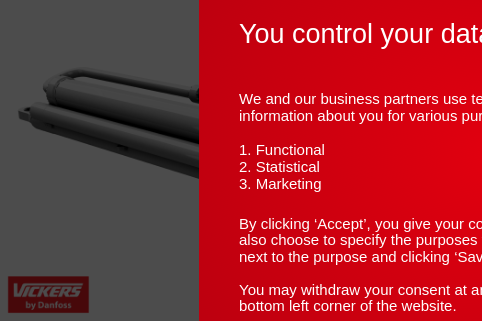What is the purpose of the hydraulic cylinders?
Carefully analyze the image and provide a detailed answer to the question.

The hydraulic cylinders branded with 'Vickers by Danfoss' are placed to the left of the text, serving as a visual element to reinforce the industrial context of the content, providing a subtle hint about the industry or sector the website is related to.